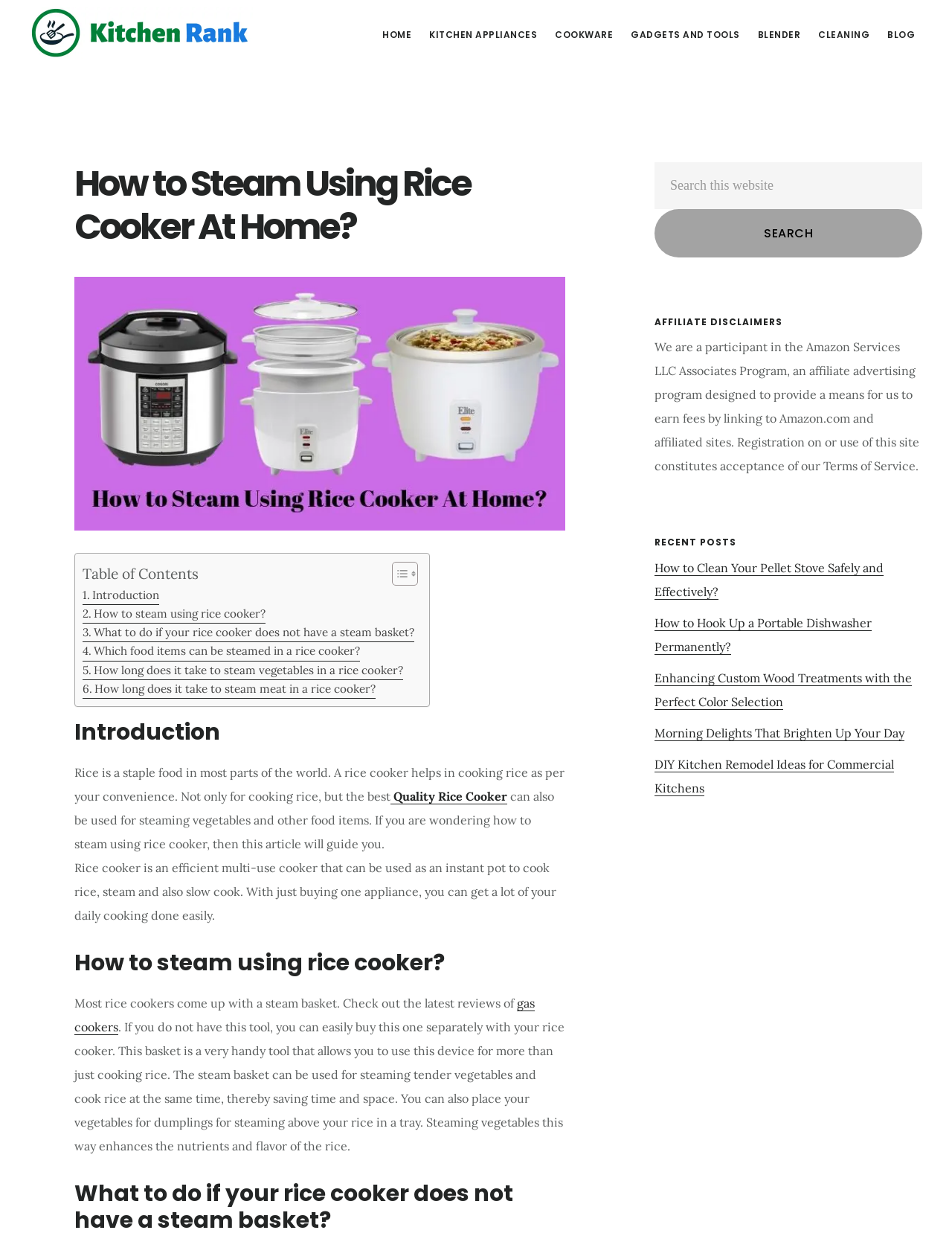What is the main topic of this webpage?
Answer with a single word or short phrase according to what you see in the image.

Steaming using rice cooker